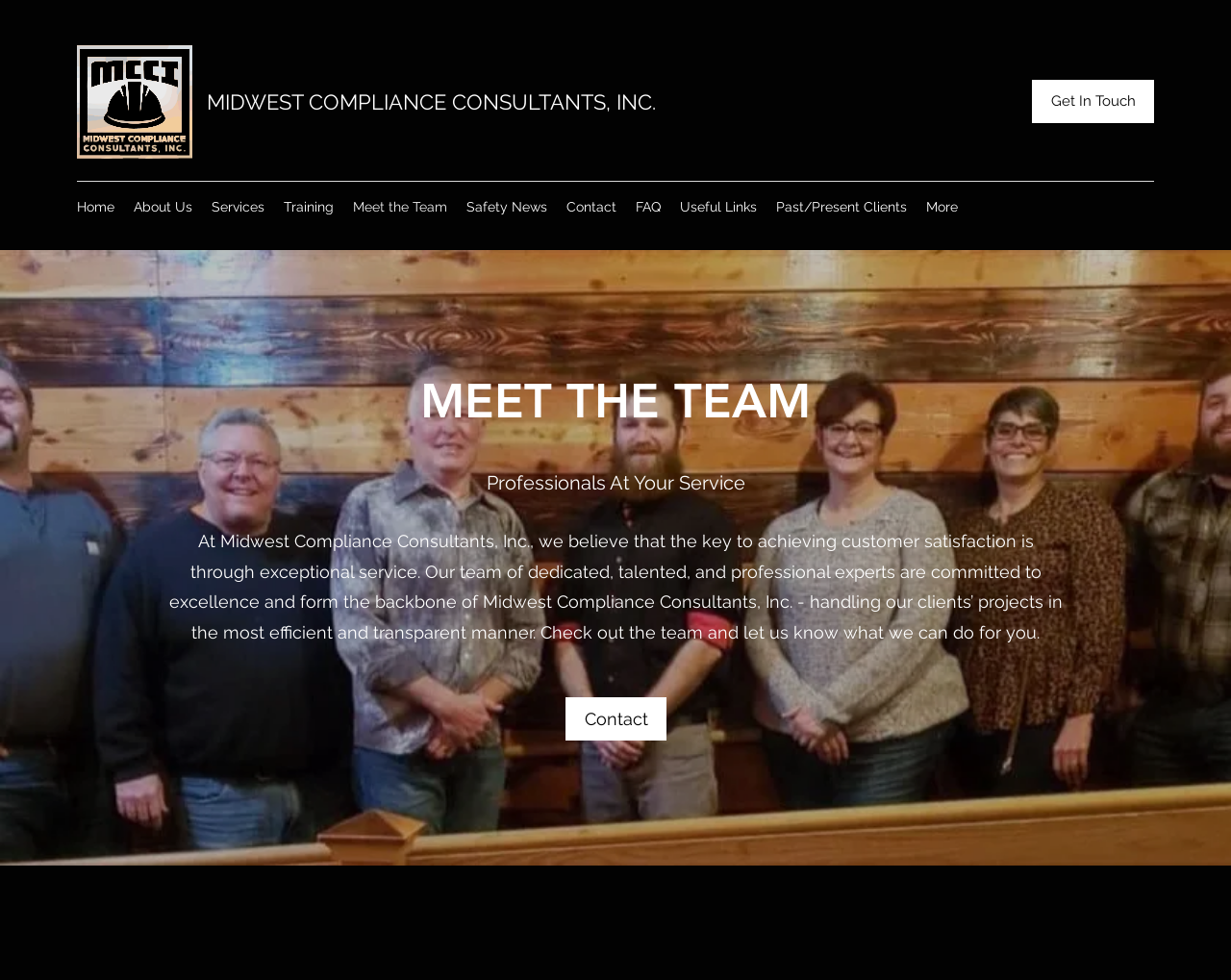Please answer the following question using a single word or phrase: 
Where can I find the team members?

Below the heading